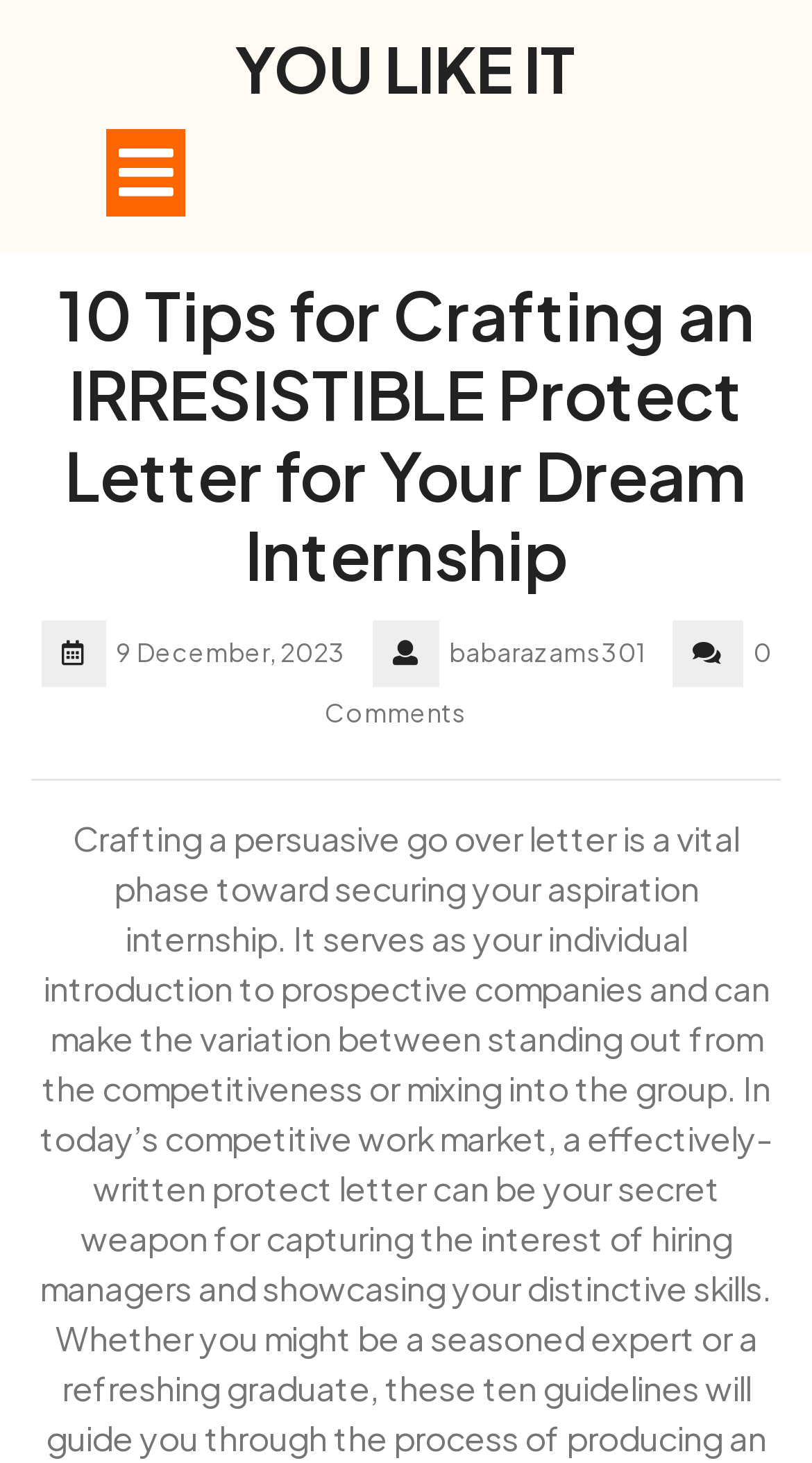Identify the first-level heading on the webpage and generate its text content.

YOU LIKE IT